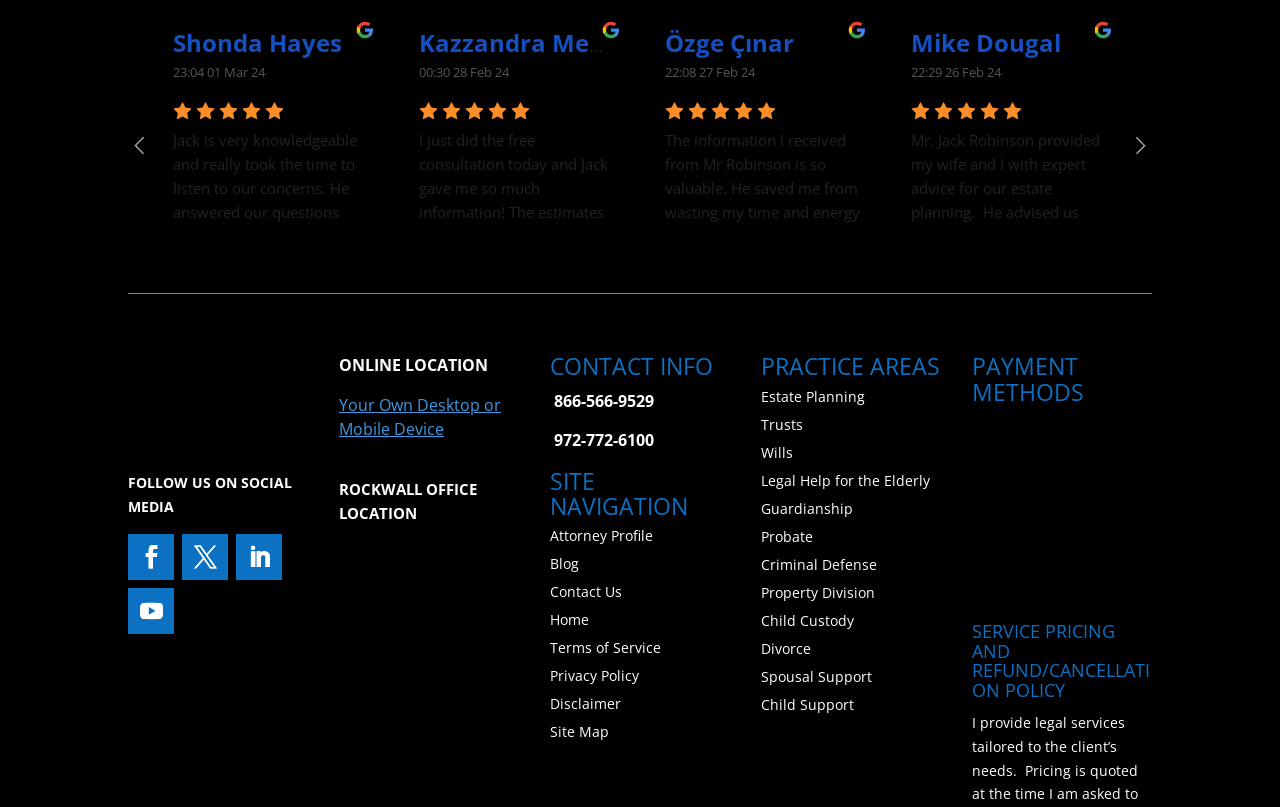Can you find the bounding box coordinates of the area I should click to execute the following instruction: "Navigate to Estate Planning page"?

[0.594, 0.479, 0.676, 0.503]